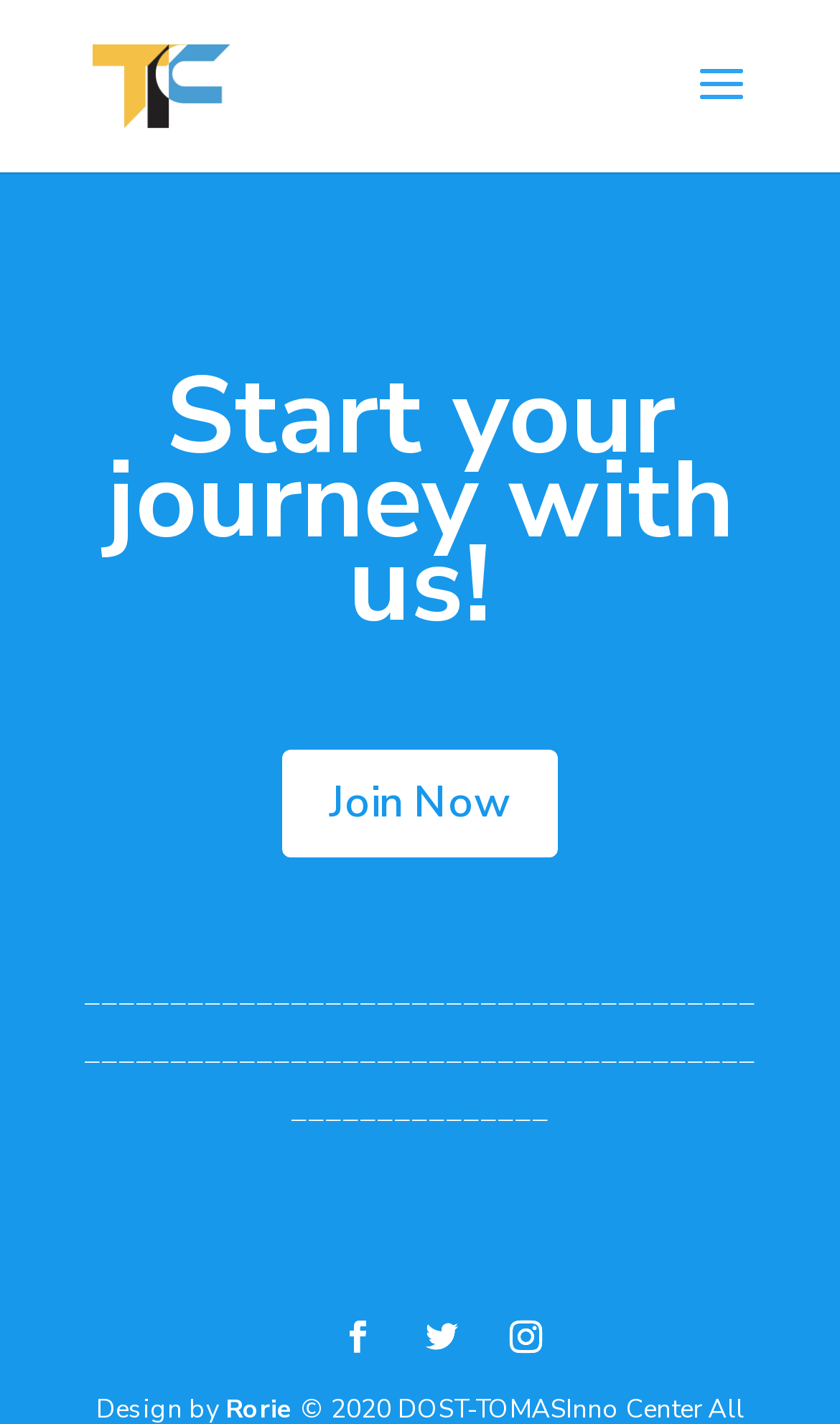What is the main theme of the webpage?
Answer with a single word or short phrase according to what you see in the image.

Education